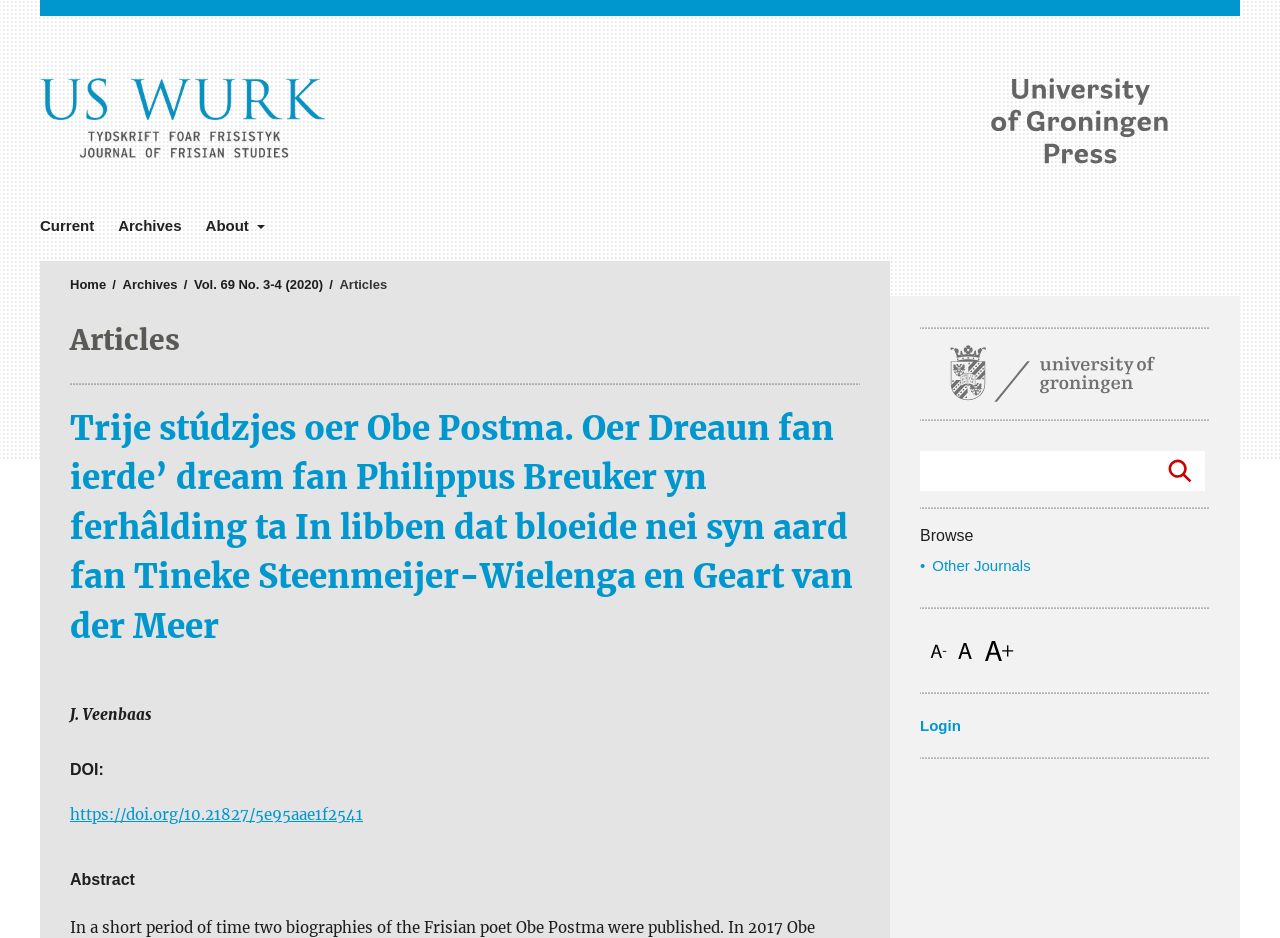Pinpoint the bounding box coordinates of the clickable element to carry out the following instruction: "Search for an article."

[0.719, 0.481, 0.902, 0.523]